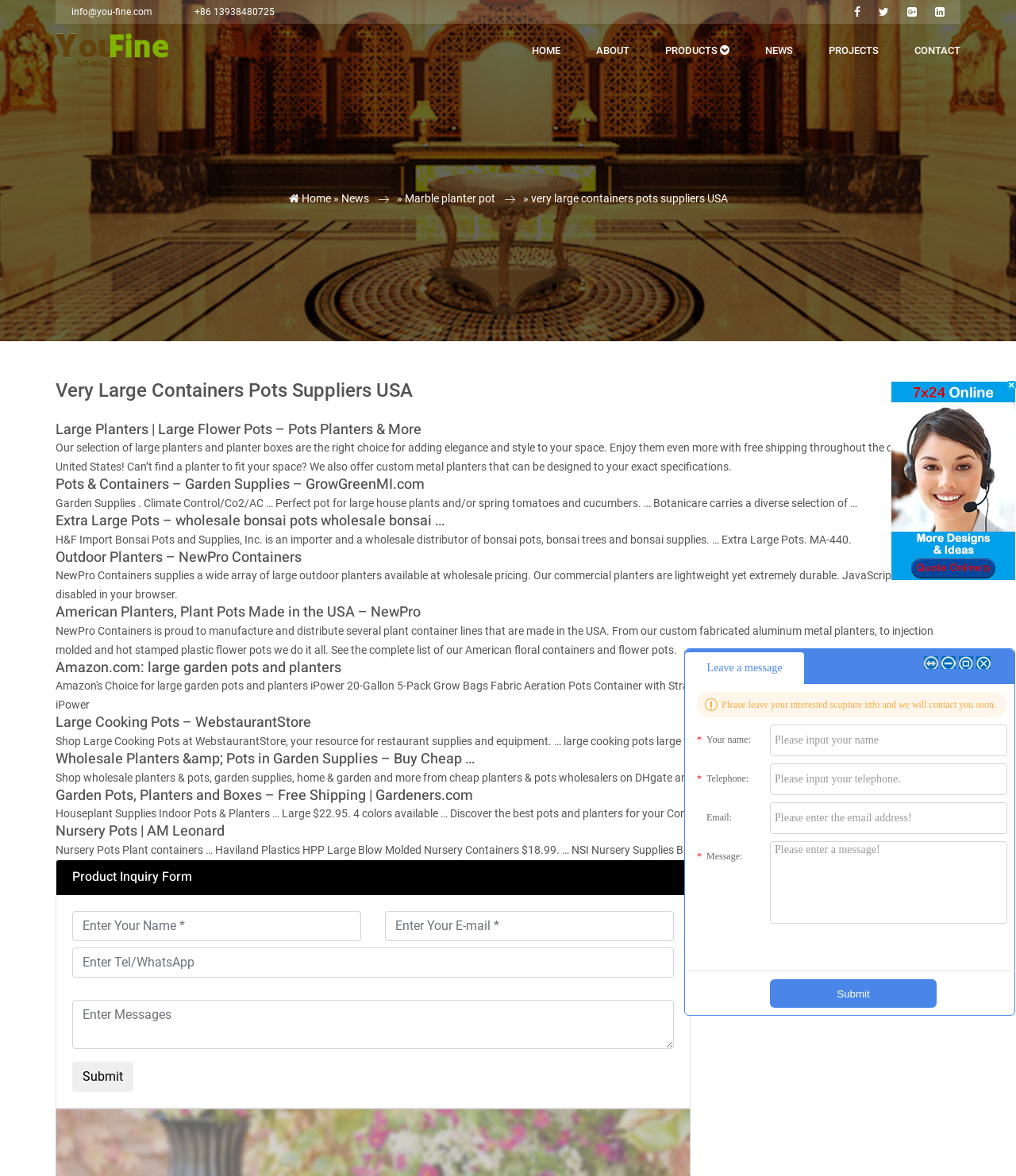Extract the bounding box coordinates of the UI element described by: "Projects". The coordinates should include four float numbers ranging from 0 to 1, e.g., [left, top, right, bottom].

[0.816, 0.02, 0.865, 0.066]